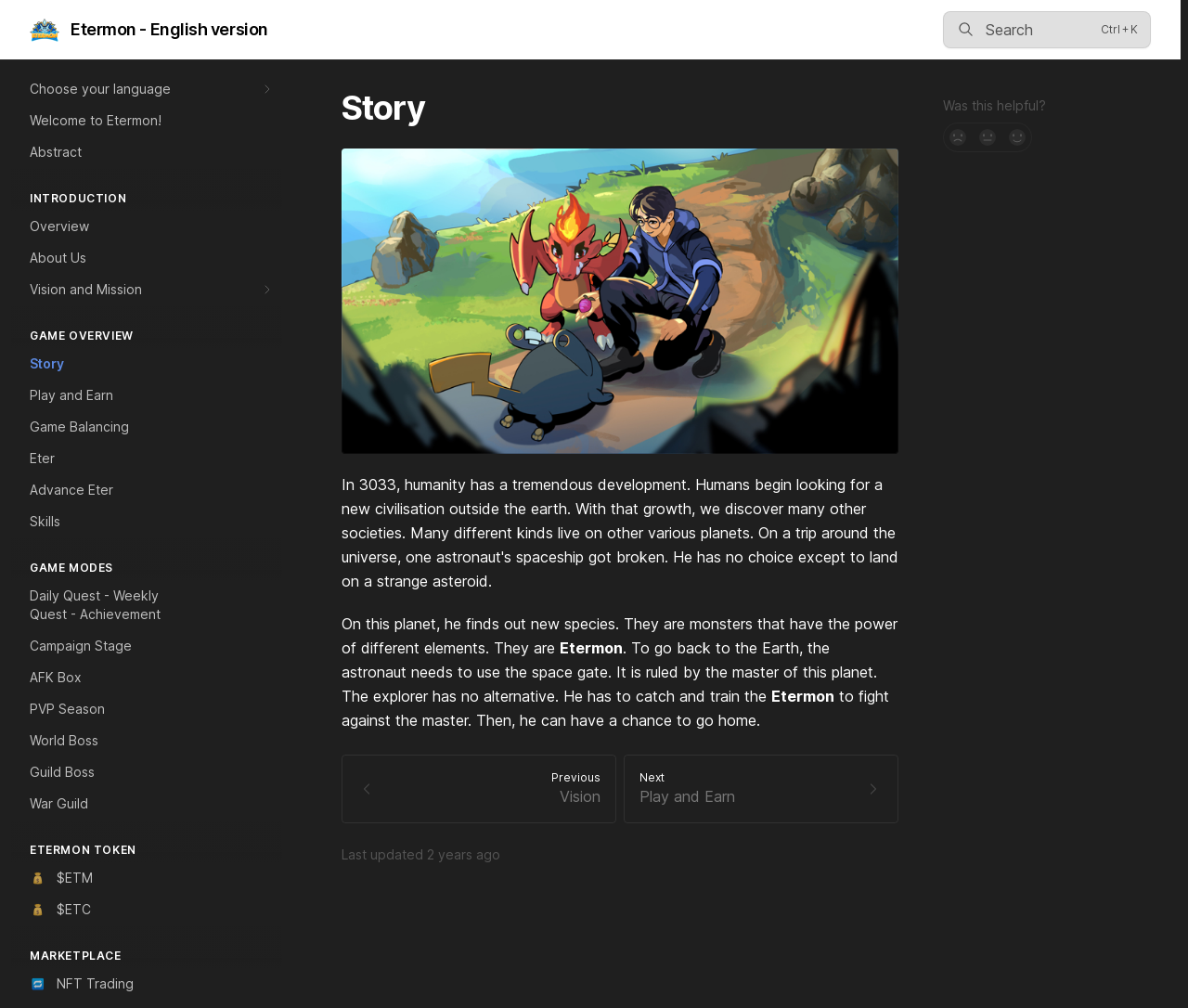Please identify the bounding box coordinates of the region to click in order to complete the task: "Choose your language". The coordinates must be four float numbers between 0 and 1, specified as [left, top, right, bottom].

[0.009, 0.074, 0.238, 0.103]